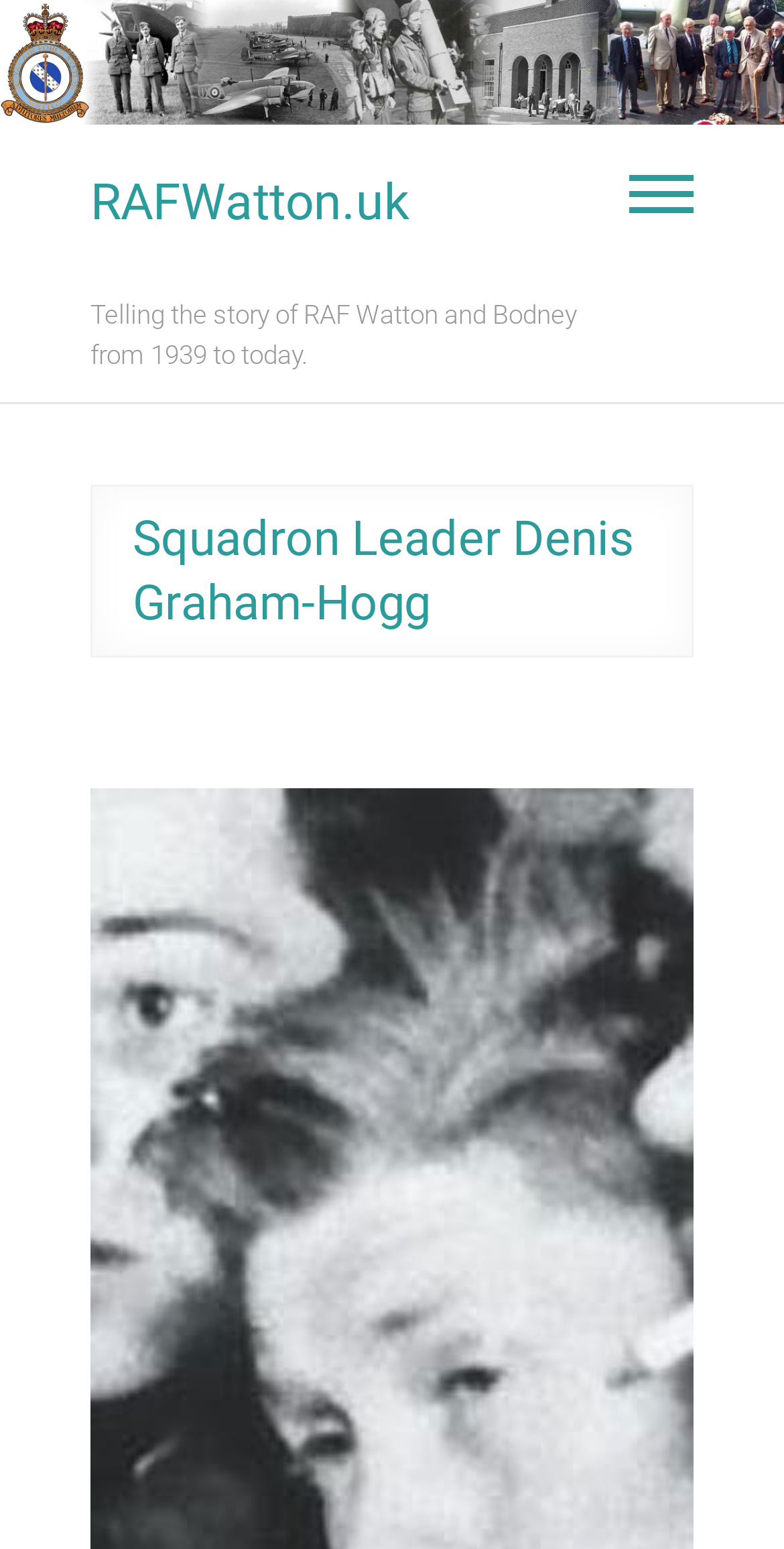What is the name of the squadron leader?
Examine the image and give a concise answer in one word or a short phrase.

Denis Graham-Hogg